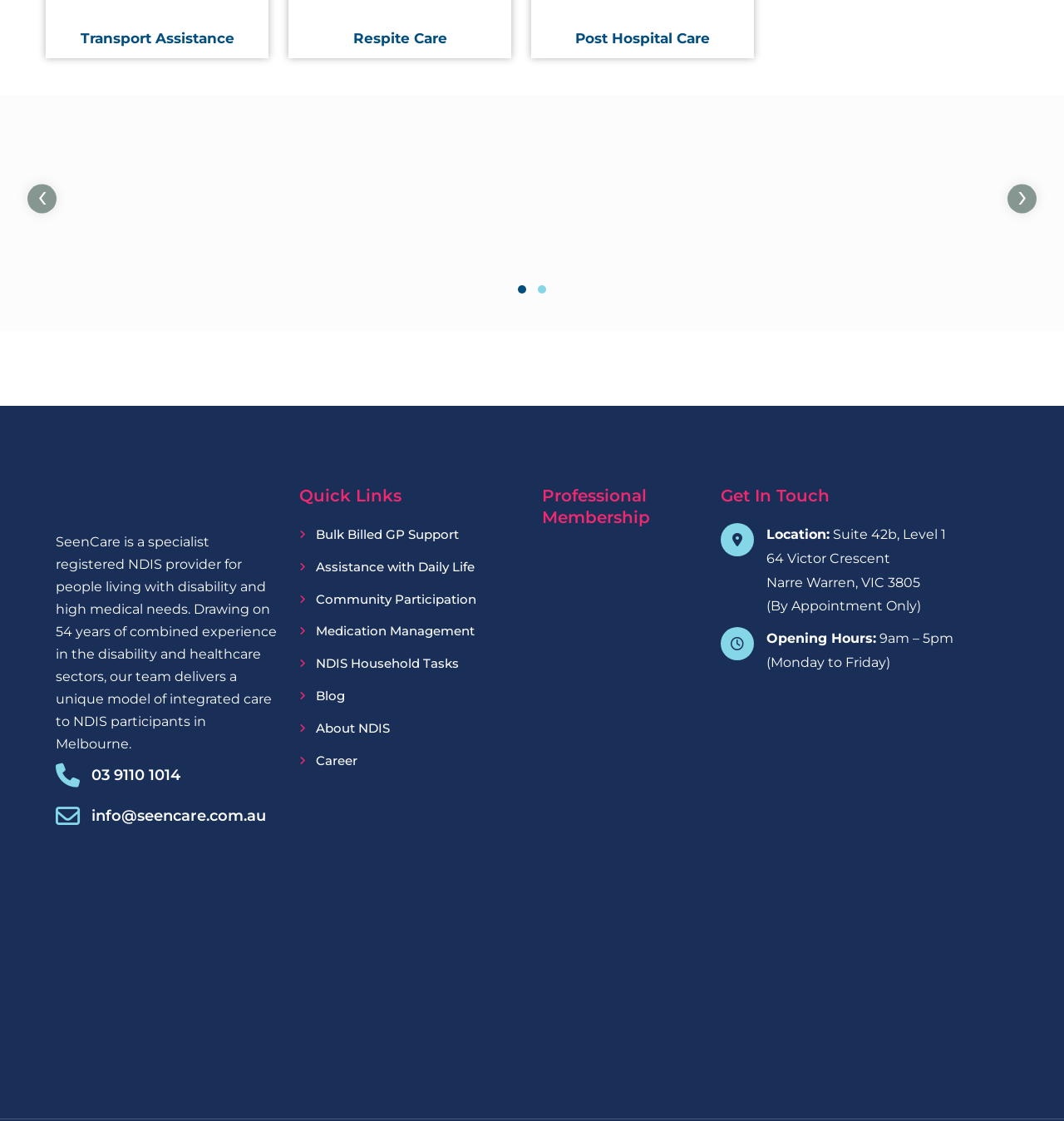Indicate the bounding box coordinates of the element that must be clicked to execute the instruction: "View Brand Images". The coordinates should be given as four float numbers between 0 and 1, i.e., [left, top, right, bottom].

[0.052, 0.13, 0.182, 0.241]